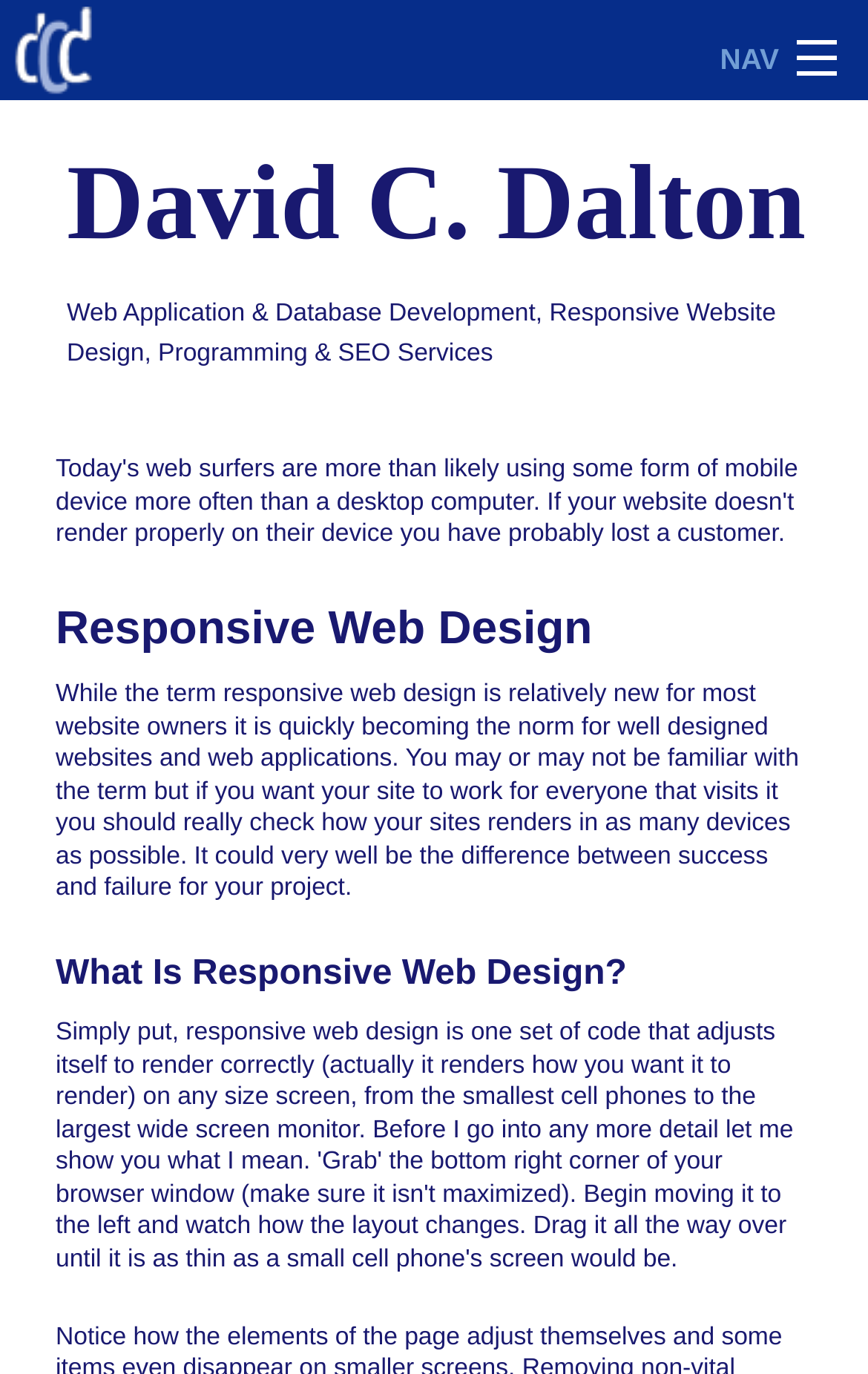Offer a meticulous description of the webpage's structure and content.

The webpage is about a specialist in web application development, database design, and responsive web design. At the top of the page, there is a heading with the title "Responsive Web Design - Web Application & Database Development, Responsive Website Design and Programming". Below this heading, there is a link with an image, which is likely a logo or a brand icon.

On the top-right corner, there is a navigation menu with links to different sections of the website, including "home", "portfolio", "services", and "about". 

Below the navigation menu, there is a heading with the name "David C. Dalton", which is likely the name of the specialist or the owner of the website. 

Next to the name, there is a paragraph of text that describes the services offered, including web application and database development, responsive website design, programming, and SEO services.

Further down the page, there is a section dedicated to responsive web design. This section has a heading "Responsive Web Design" and a subheading "What Is Responsive Web Design?". Below these headings, there is a block of text that explains the concept of responsive web design and its importance for website owners.